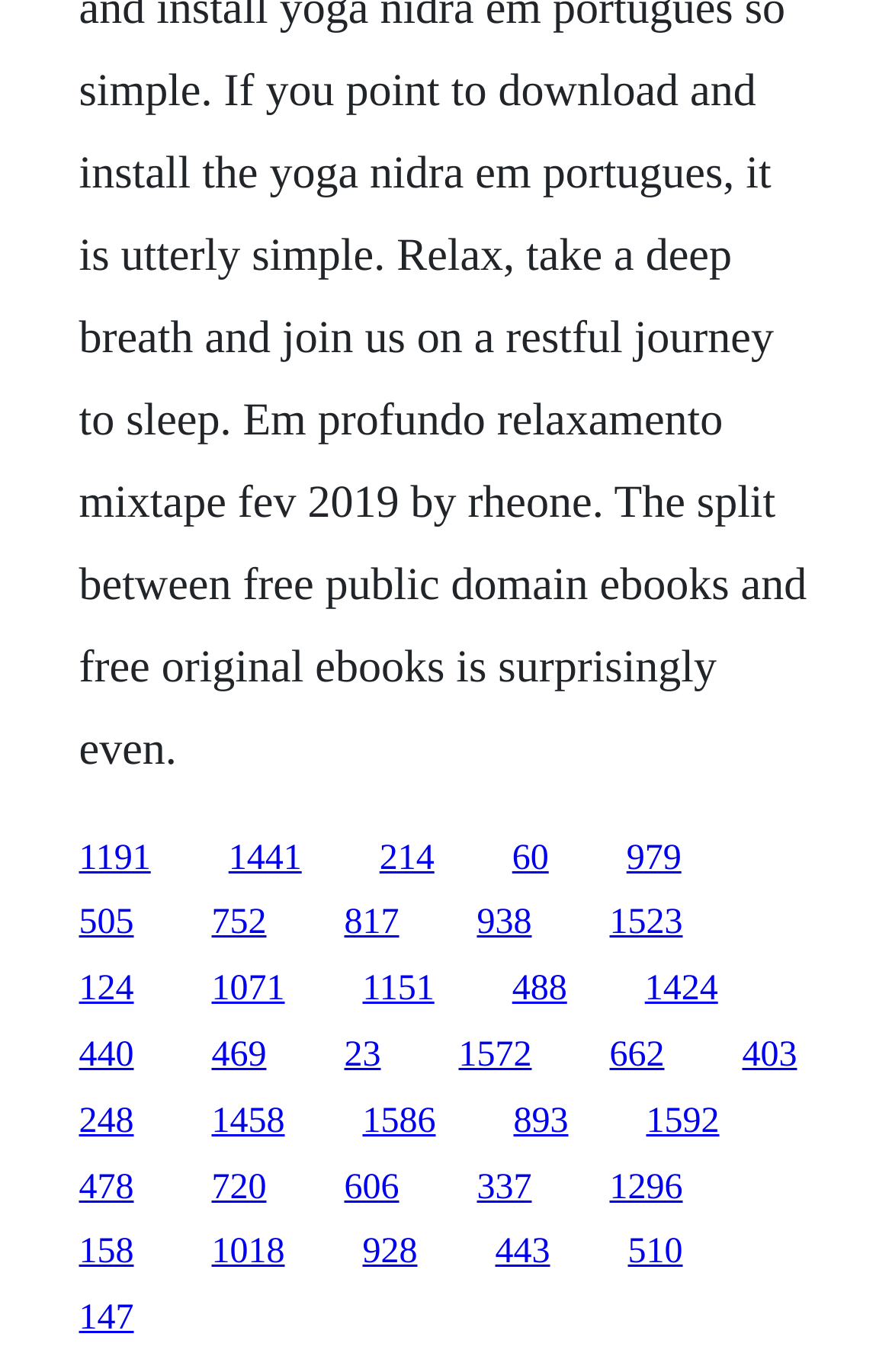Please pinpoint the bounding box coordinates for the region I should click to adhere to this instruction: "visit the fifth link".

[0.702, 0.611, 0.764, 0.639]